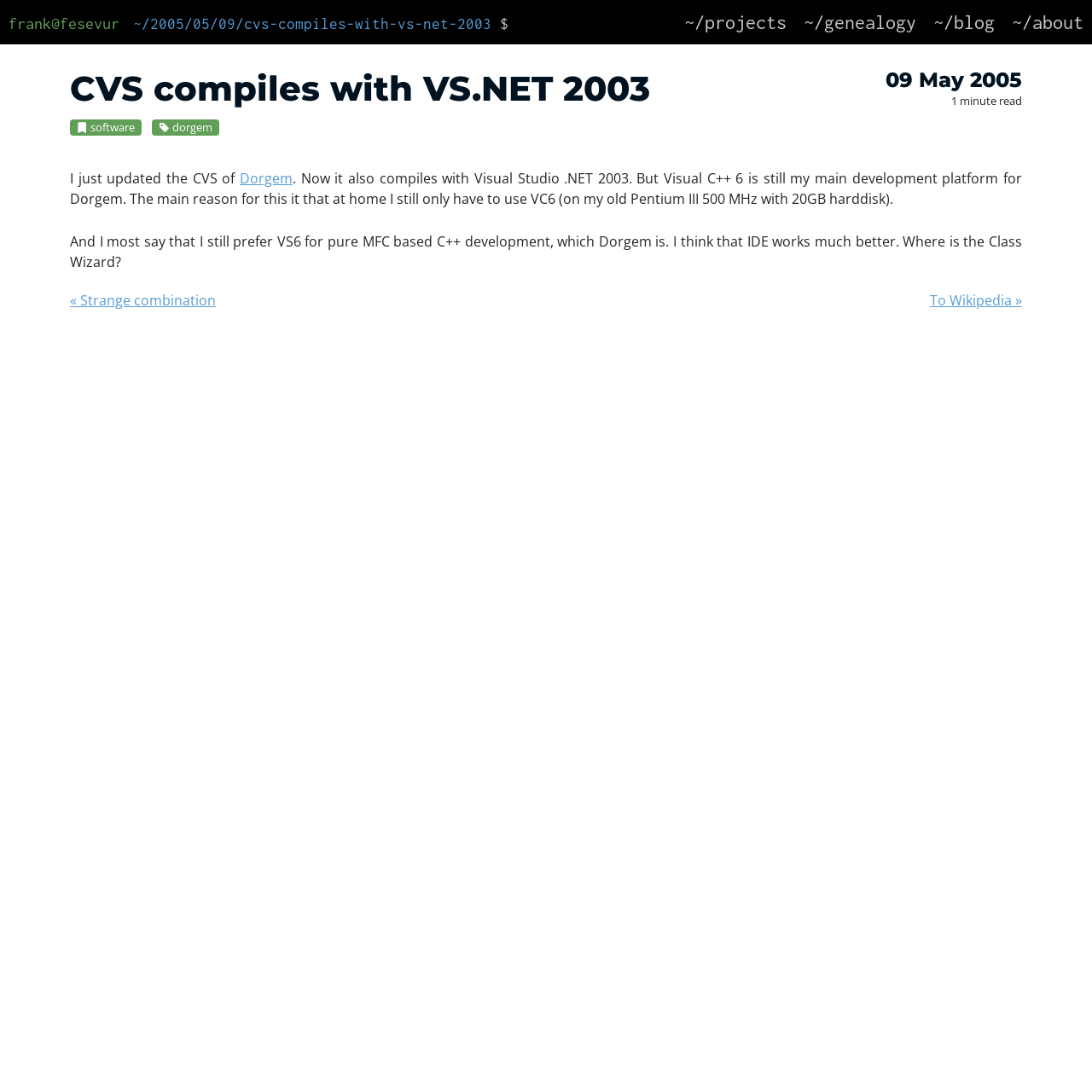Identify the bounding box coordinates of the clickable region necessary to fulfill the following instruction: "read about Dorgem". The bounding box coordinates should be four float numbers between 0 and 1, i.e., [left, top, right, bottom].

[0.219, 0.155, 0.268, 0.172]